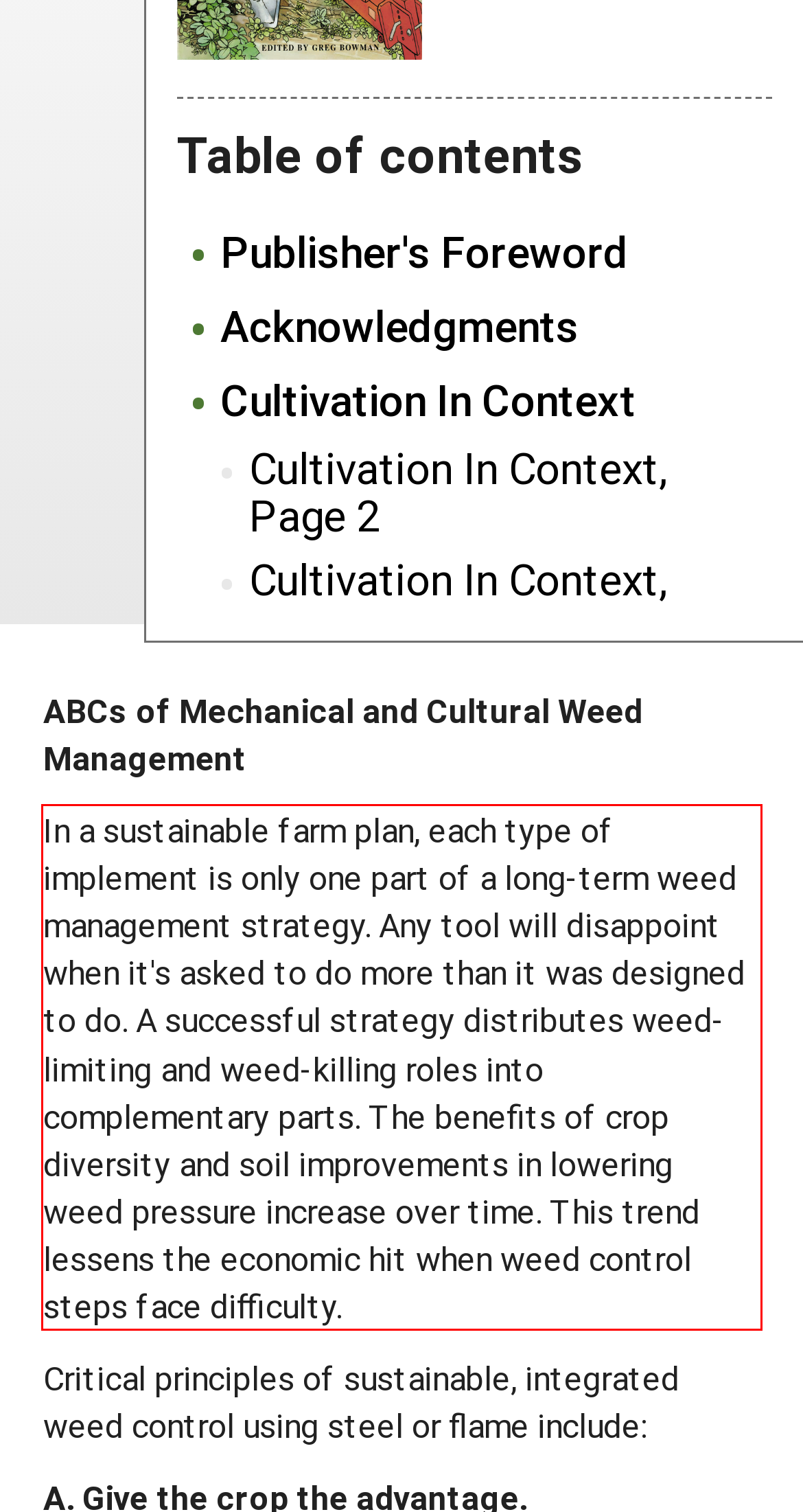Inspect the webpage screenshot that has a red bounding box and use OCR technology to read and display the text inside the red bounding box.

In a sustainable farm plan, each type of implement is only one part of a long-term weed management strategy. Any tool will disappoint when it's asked to do more than it was designed to do. A successful strategy distributes weed-limiting and weed-killing roles into complementary parts. The benefits of crop diversity and soil improvements in lowering weed pressure increase over time. This trend lessens the economic hit when weed control steps face difficulty.